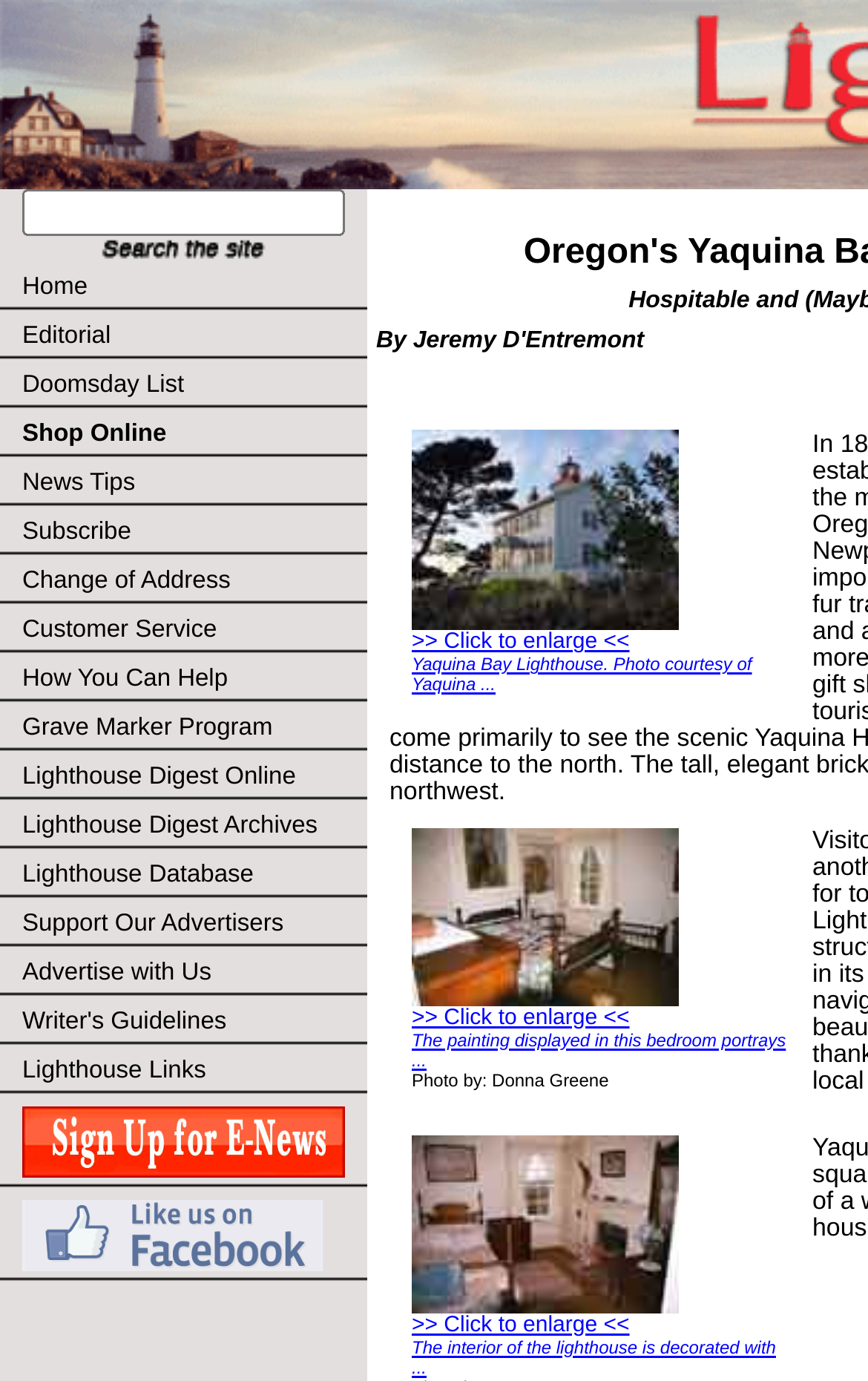Provide a one-word or one-phrase answer to the question:
How many images are on this webpage?

4